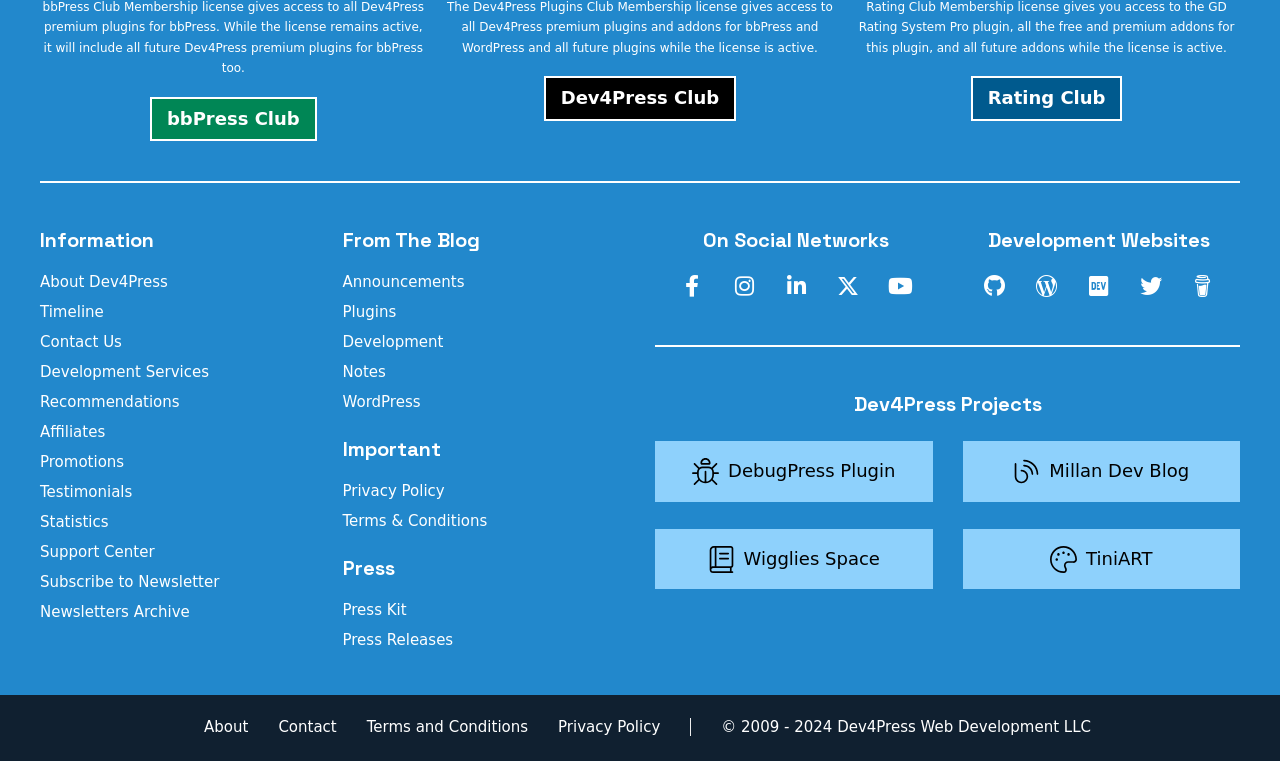Identify the bounding box coordinates of the clickable region required to complete the instruction: "Click the bbPress Club link". The coordinates should be given as four float numbers within the range of 0 and 1, i.e., [left, top, right, bottom].

[0.117, 0.127, 0.247, 0.186]